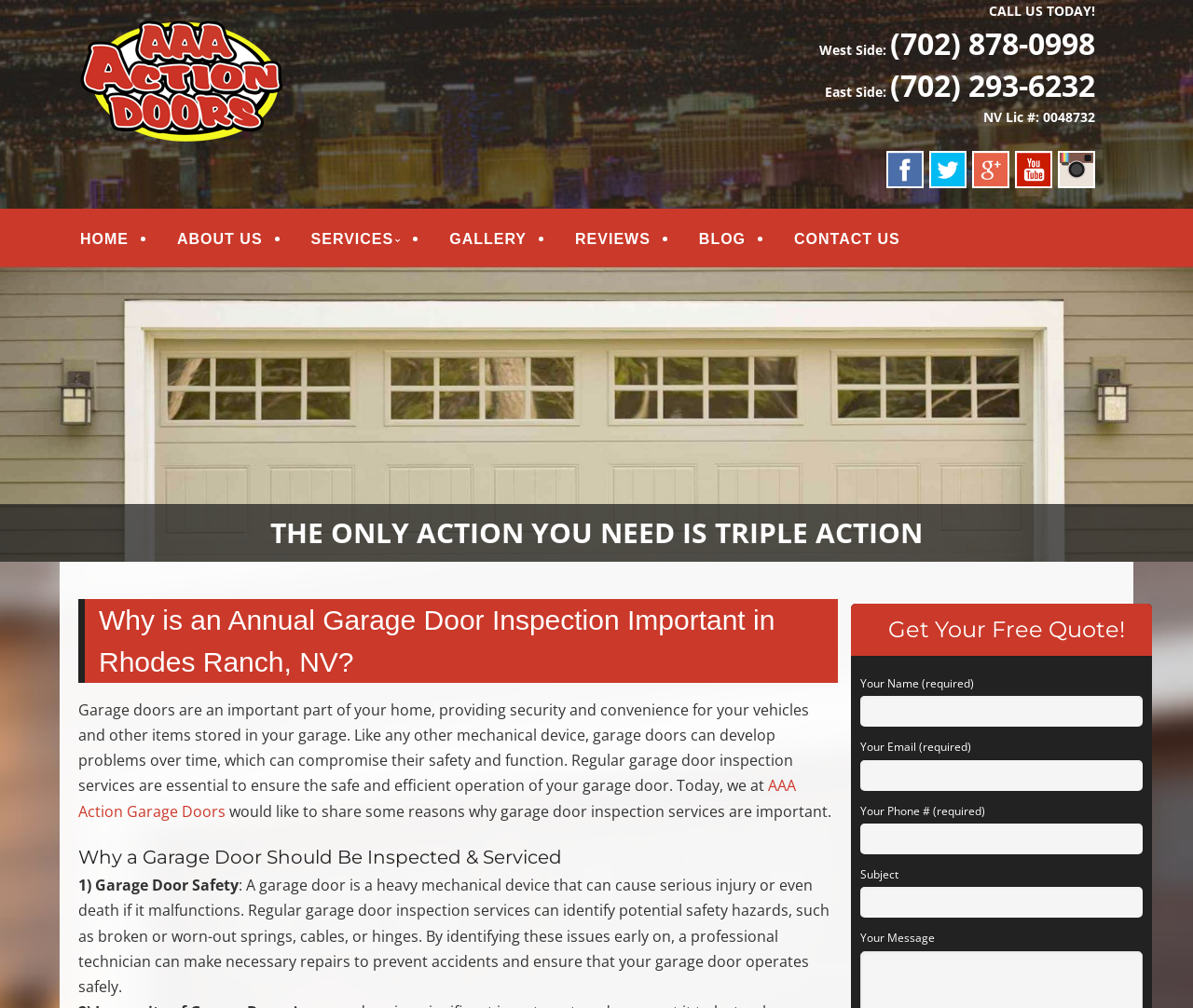Find the bounding box coordinates for the area that should be clicked to accomplish the instruction: "Click the 'HOME' link".

[0.059, 0.216, 0.116, 0.255]